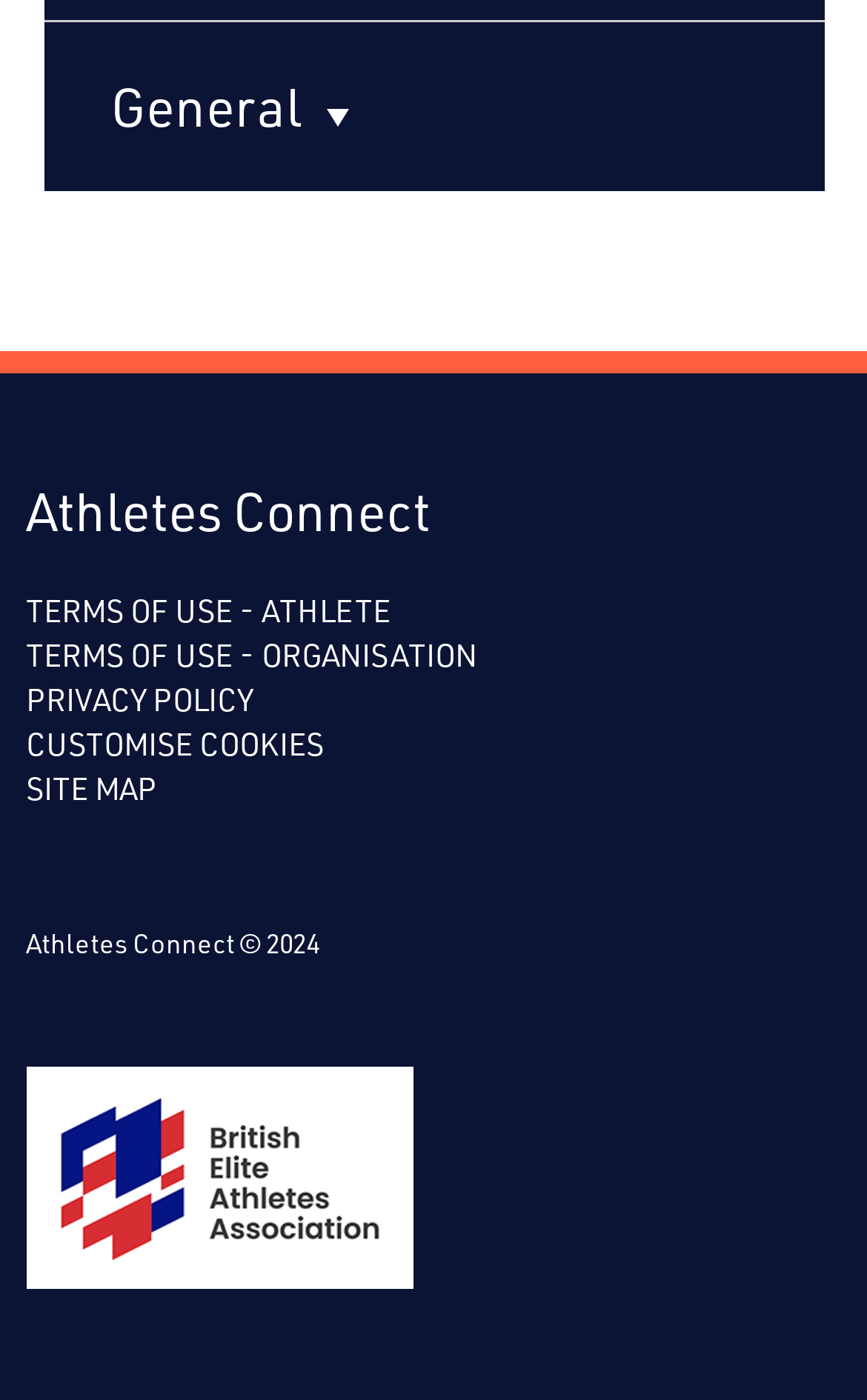Identify the bounding box coordinates for the UI element described as follows: Terms of Use - Organisation. Use the format (top-left x, top-left y, bottom-right x, bottom-right y) and ensure all values are floating point numbers between 0 and 1.

[0.03, 0.452, 0.55, 0.483]